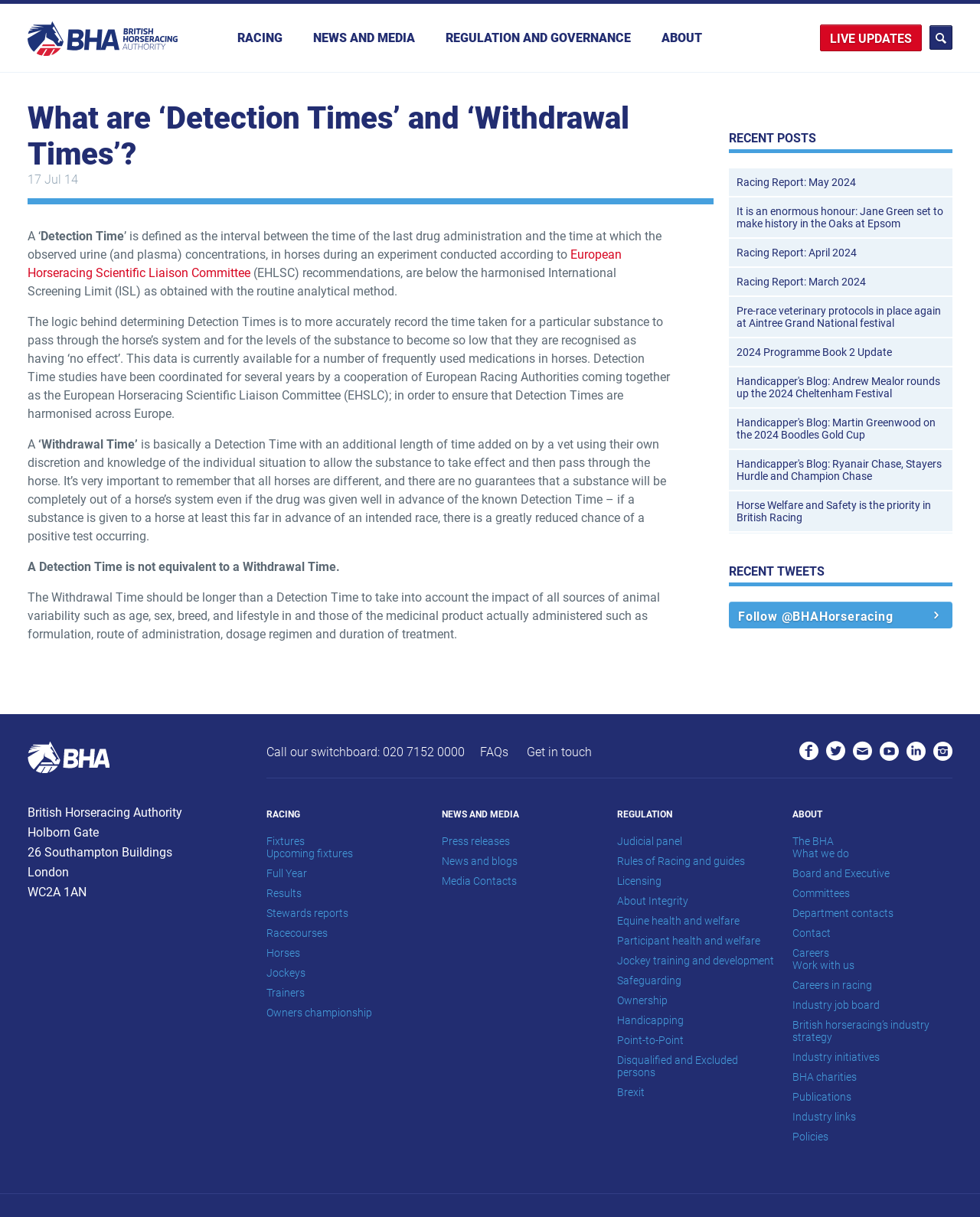Using the provided element description, identify the bounding box coordinates as (top-left x, top-left y, bottom-right x, bottom-right y). Ensure all values are between 0 and 1. Description: Equine health and welfare

[0.63, 0.752, 0.755, 0.762]